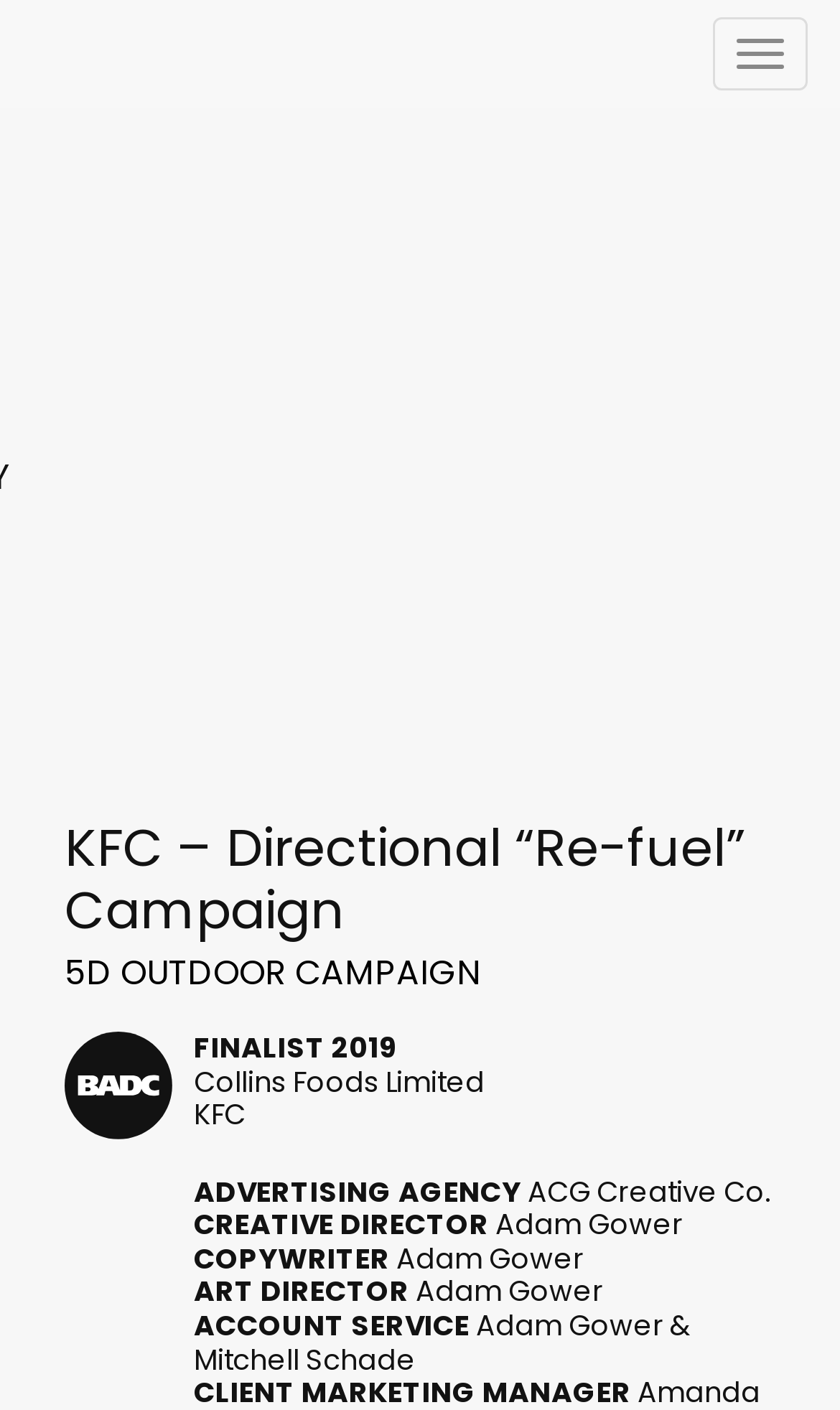What is the main heading displayed on the webpage? Please provide the text.

KFC – Directional “Re-fuel” Campaign
5D OUTDOOR CAMPAIGN